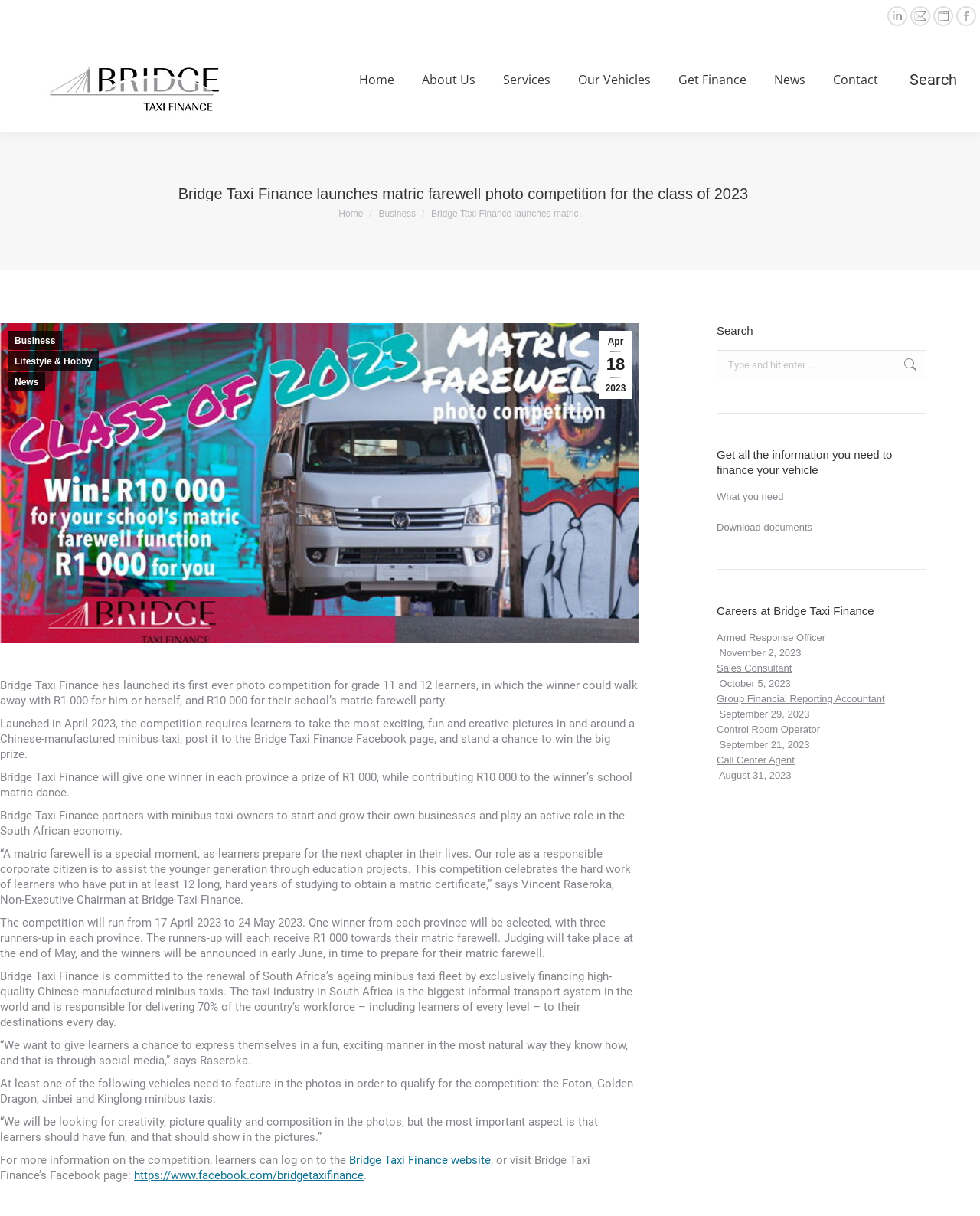What is the purpose of the photo competition?
Please answer the question as detailed as possible.

I read the main content of the webpage, which describes a photo competition for grade 11 and 12 learners. The winner will receive R1 000 and R10 000 for their school's matric farewell party. This information is provided in the static text elements that describe the competition.